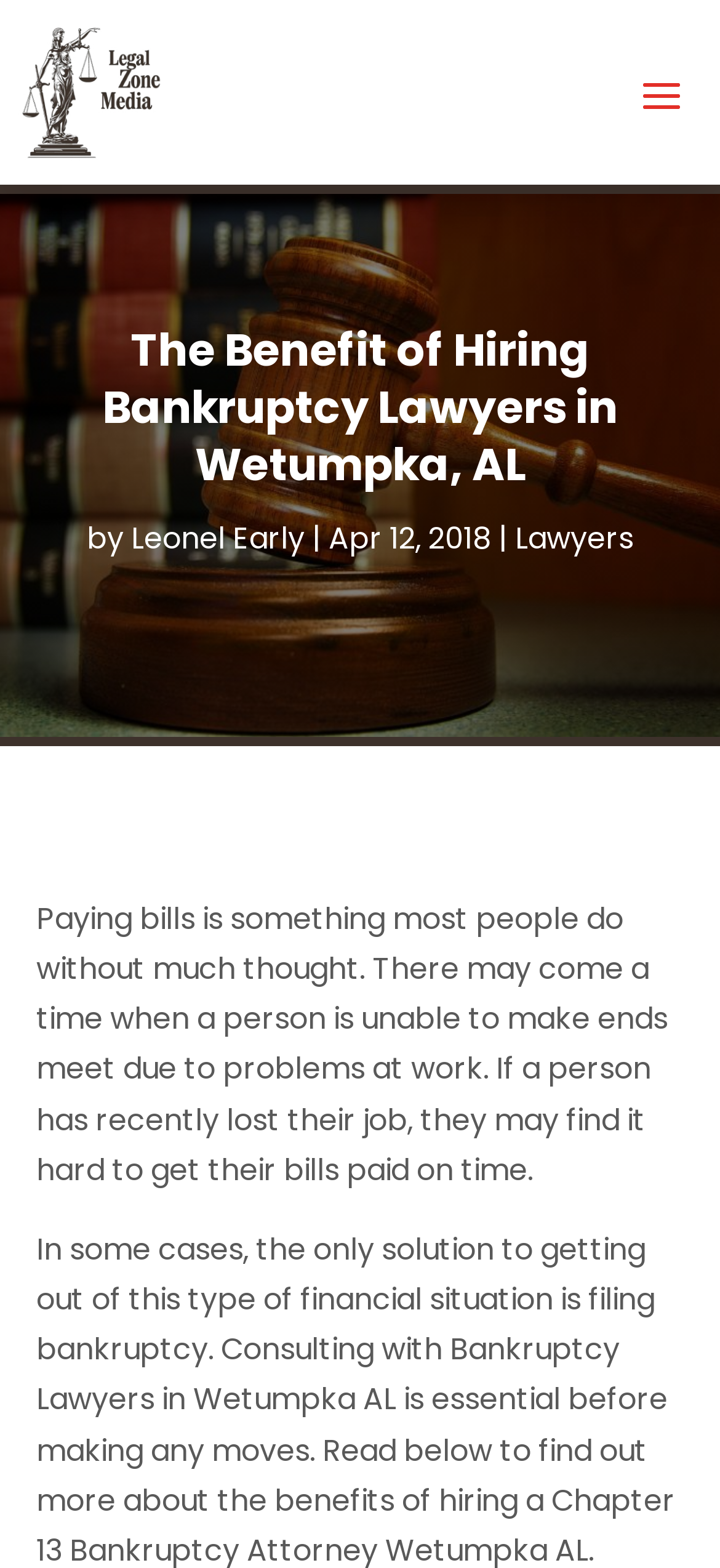Please answer the following question using a single word or phrase: What is the problem described in the article?

Unable to make ends meet